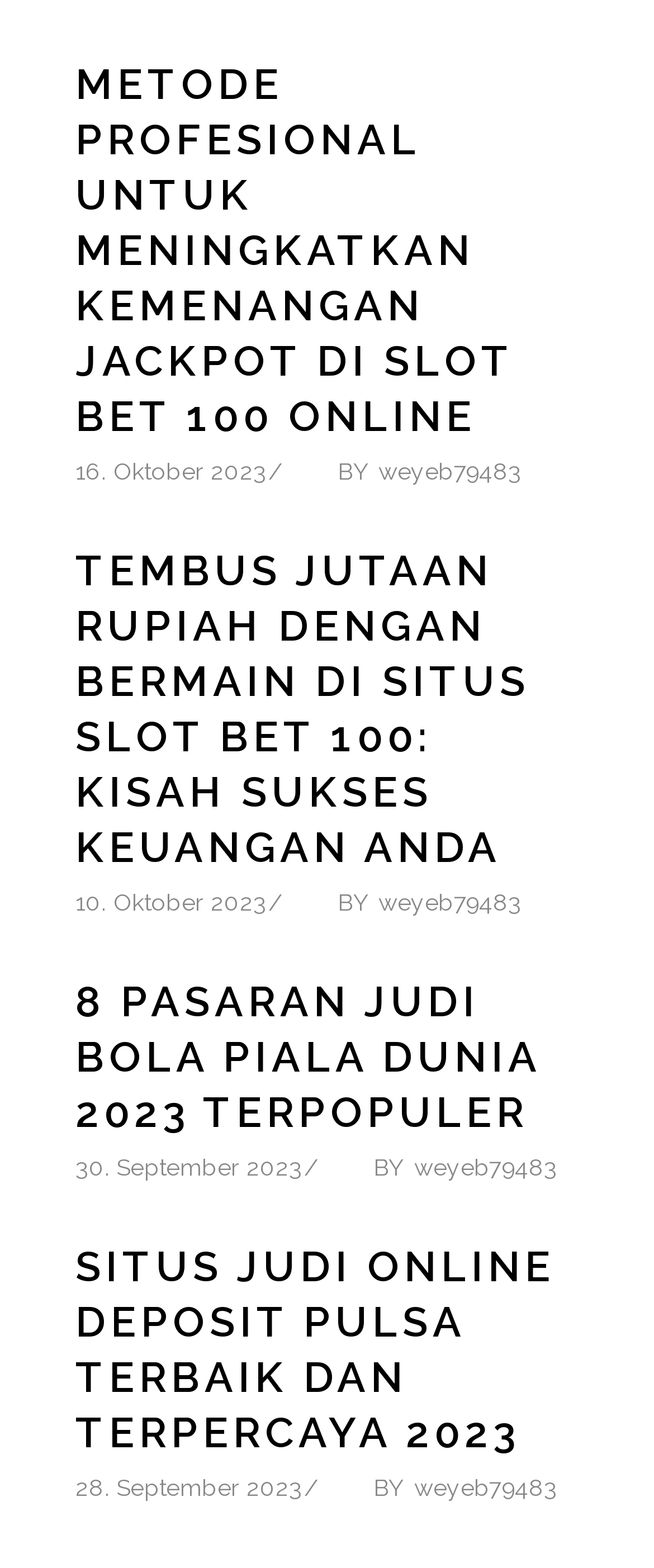Please answer the following question using a single word or phrase: 
Who is the author of the latest article?

weyeb79483